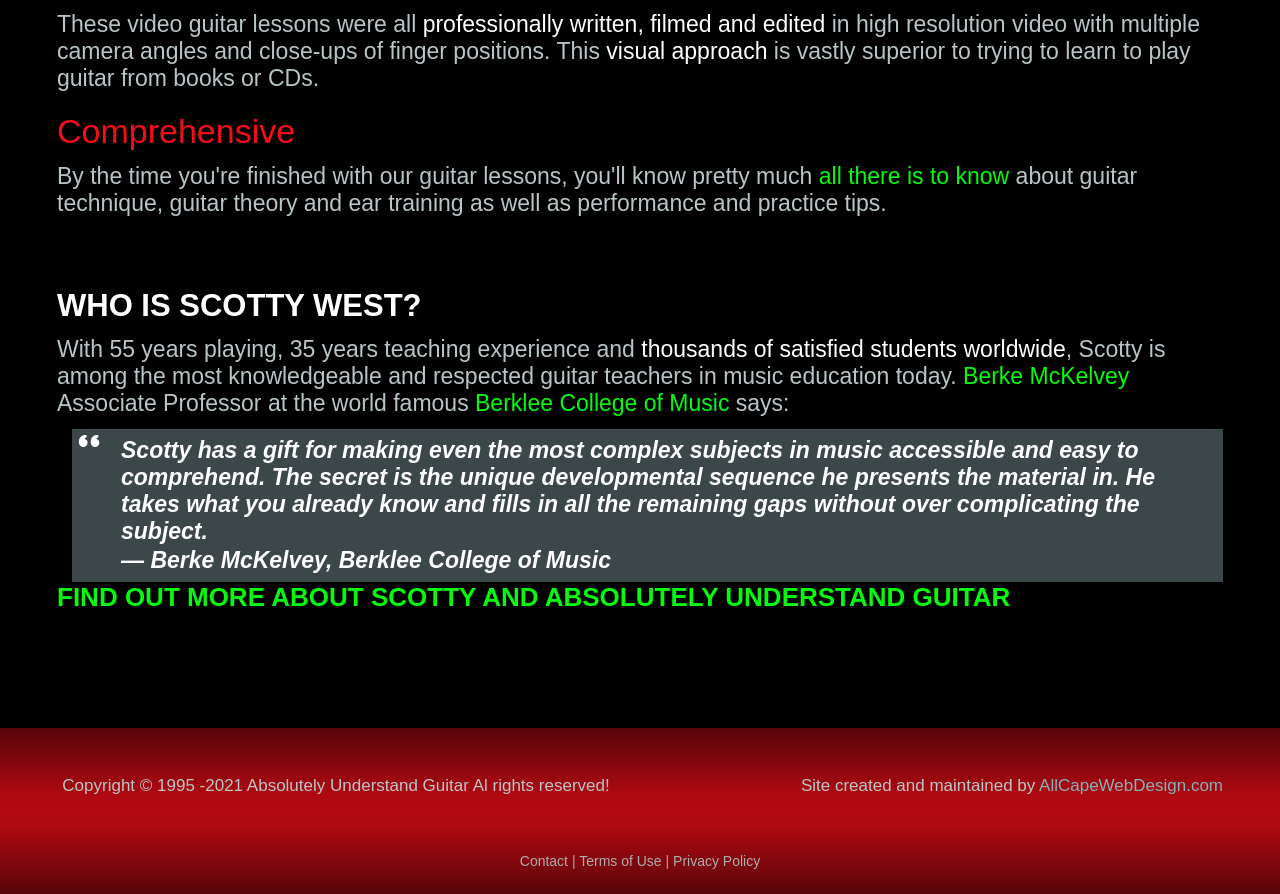Respond to the question below with a single word or phrase:
What is the copyright year range for Absolutely Understand Guitar?

1995-2021